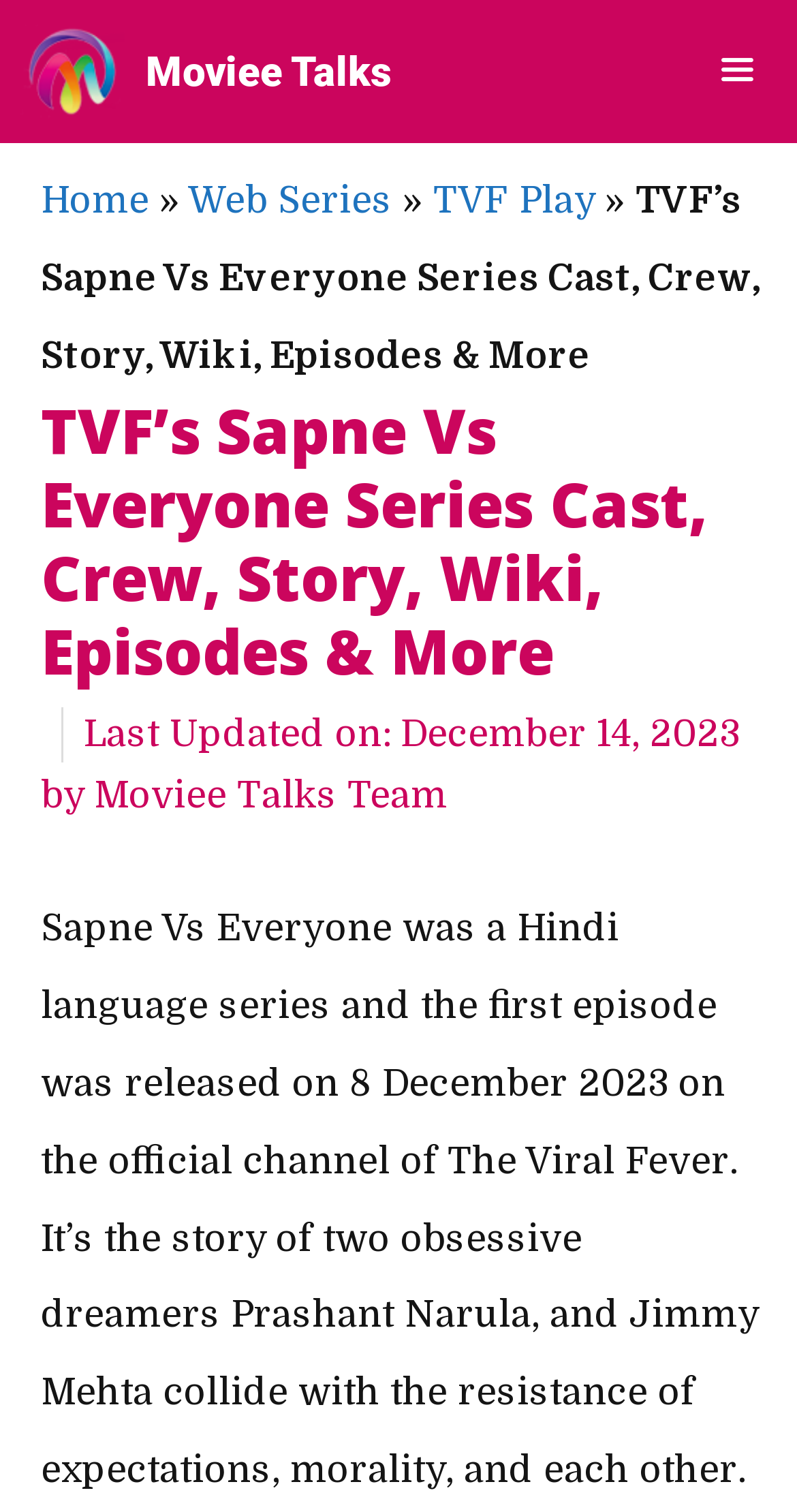Bounding box coordinates must be specified in the format (top-left x, top-left y, bottom-right x, bottom-right y). All values should be floating point numbers between 0 and 1. What are the bounding box coordinates of the UI element described as: Moviee Talks Team

[0.118, 0.513, 0.562, 0.54]